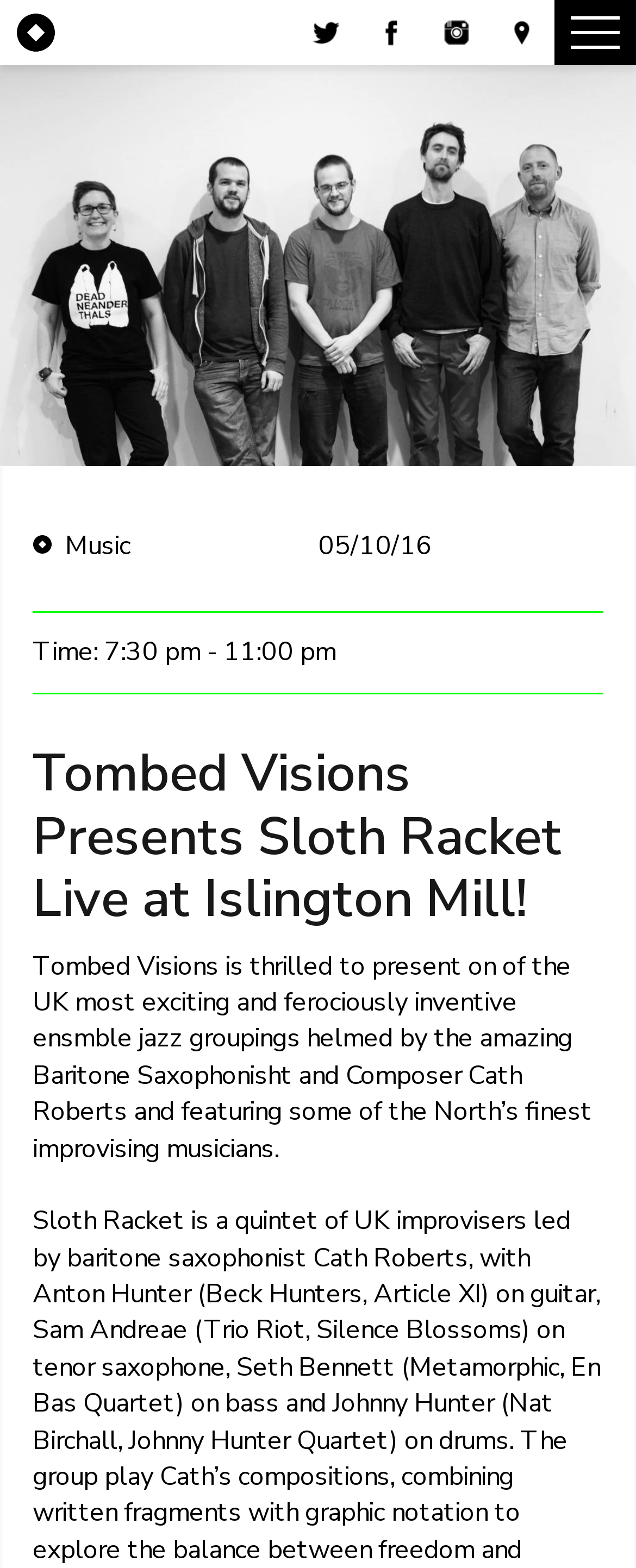What is the role of Cath Roberts?
Please give a well-detailed answer to the question.

I found the role of Cath Roberts by looking at the StaticText element which says 'helmed by the amazing Baritone Saxophonisht and Composer Cath Roberts'. This suggests that Cath Roberts is a Baritone Saxophonist and Composer.